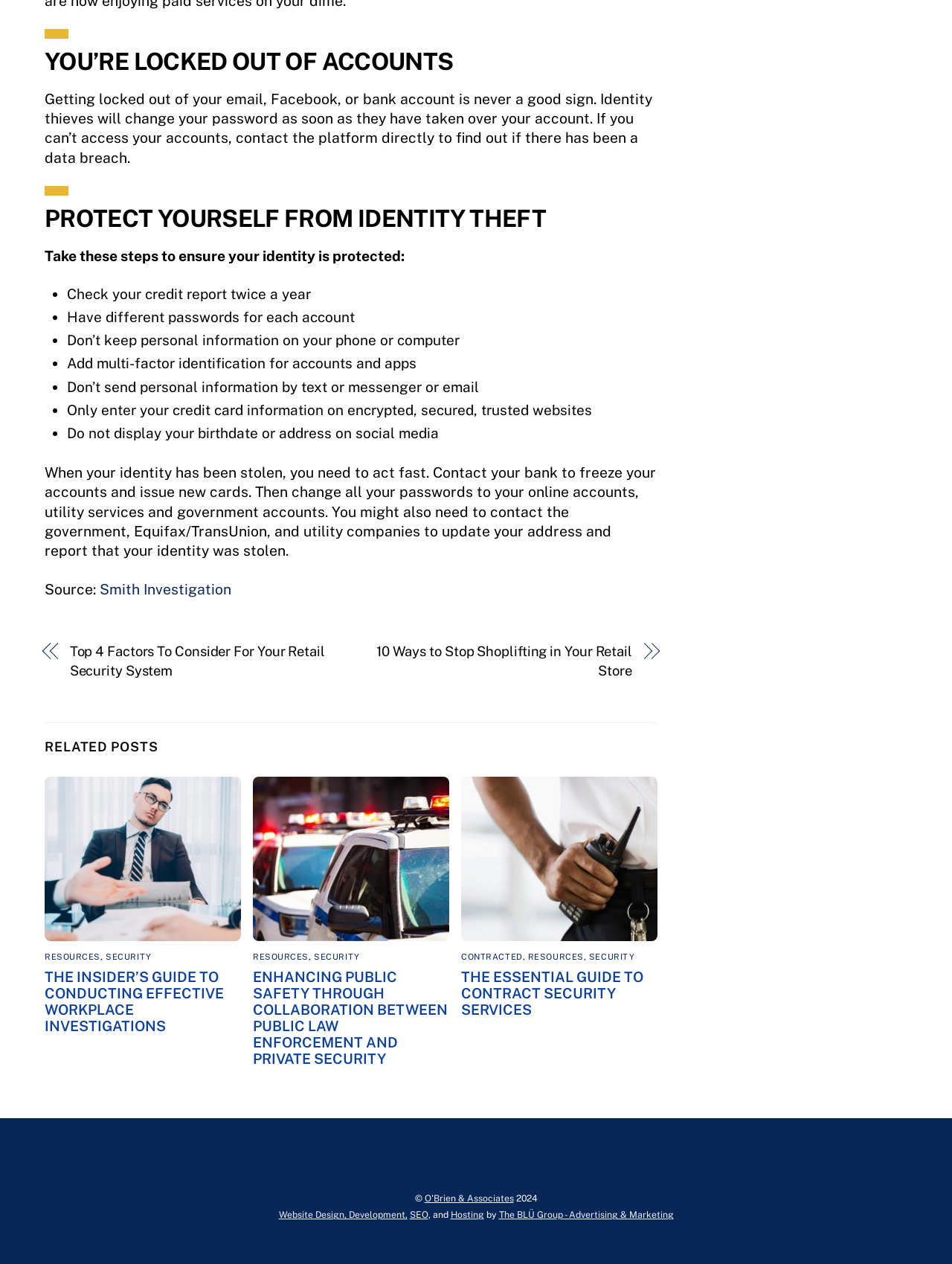Using the provided element description, identify the bounding box coordinates as (top-left x, top-left y, bottom-right x, bottom-right y). Ensure all values are between 0 and 1. Description: O'Brien & Associates

[0.446, 0.944, 0.539, 0.952]